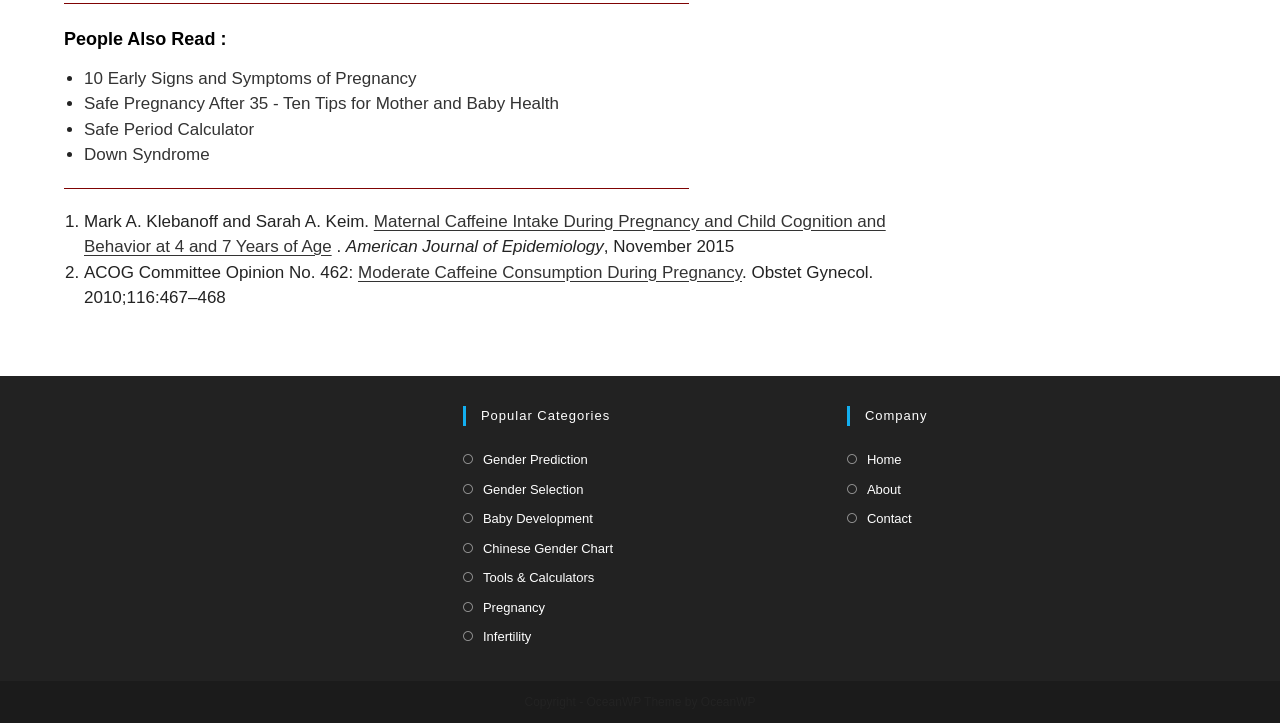Find the bounding box coordinates of the clickable area that will achieve the following instruction: "Share on Twitter".

[0.062, 0.604, 0.1, 0.631]